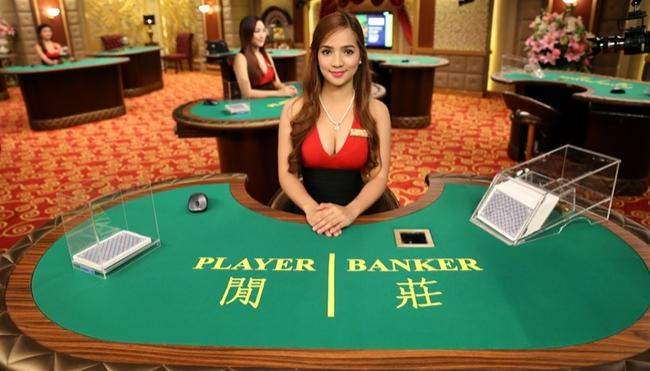What is the dealer wearing?
Please answer using one word or phrase, based on the screenshot.

Red outfit